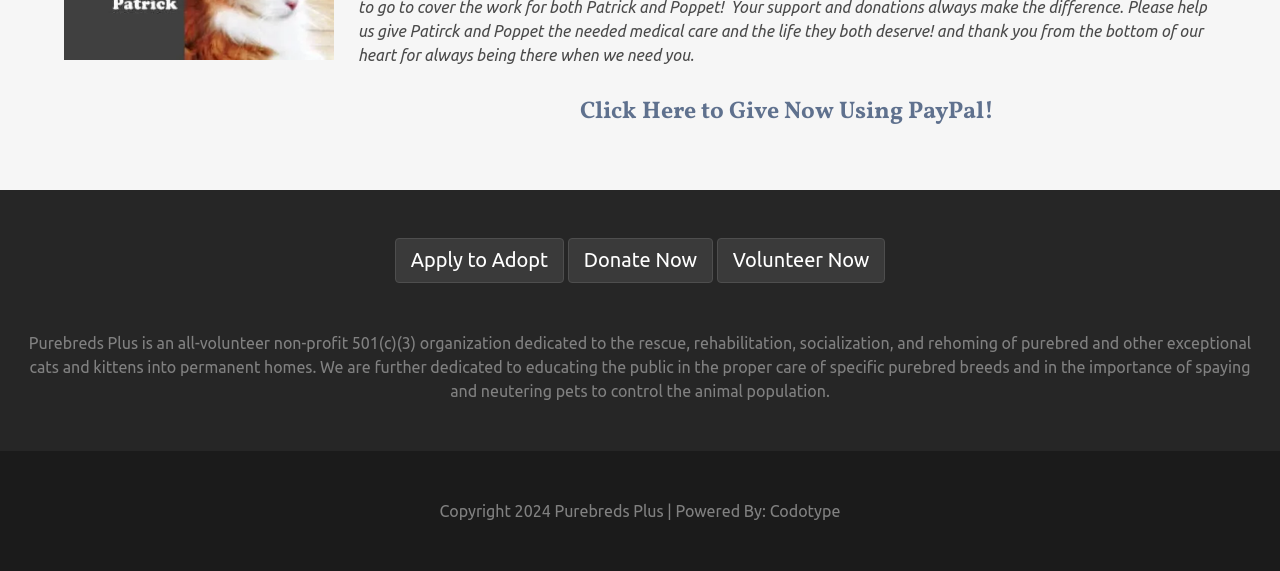Please give a succinct answer using a single word or phrase:
What is the organization's status?

Non-profit 501(c)(3)